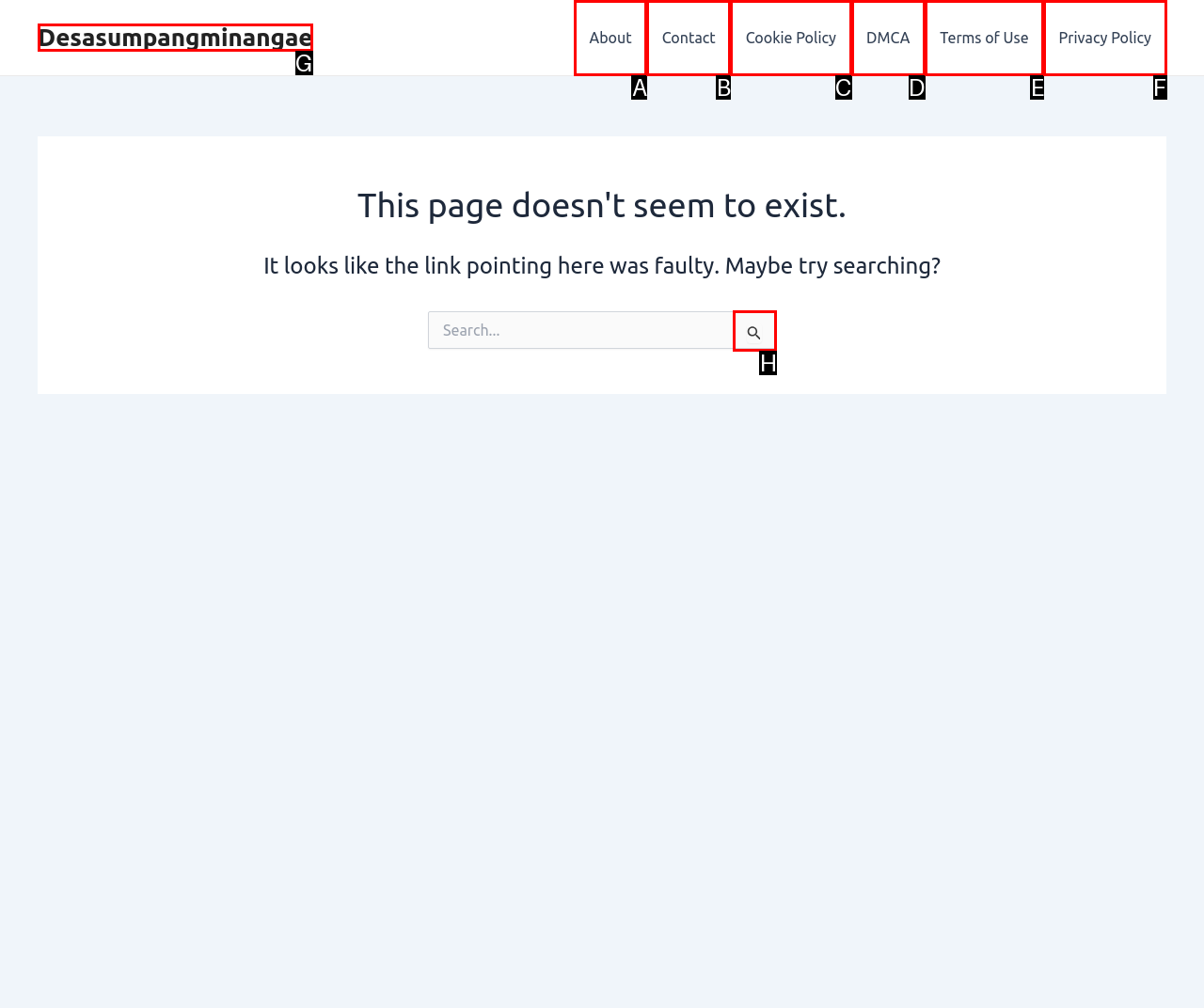Decide which UI element to click to accomplish the task: Visit Synergy Niagara website
Respond with the corresponding option letter.

None